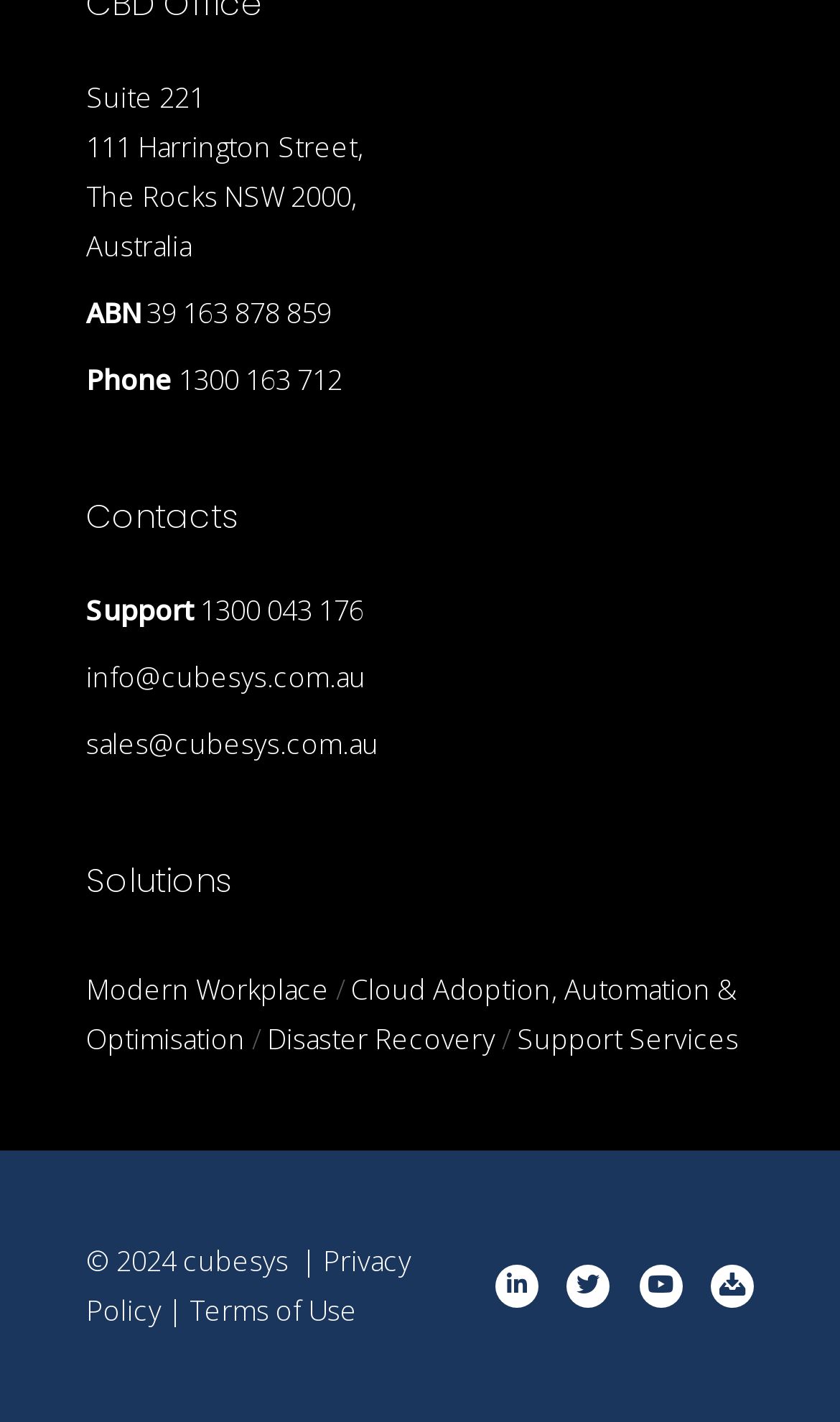Provide a short answer to the following question with just one word or phrase: How many links are there under the 'Solutions' heading?

4